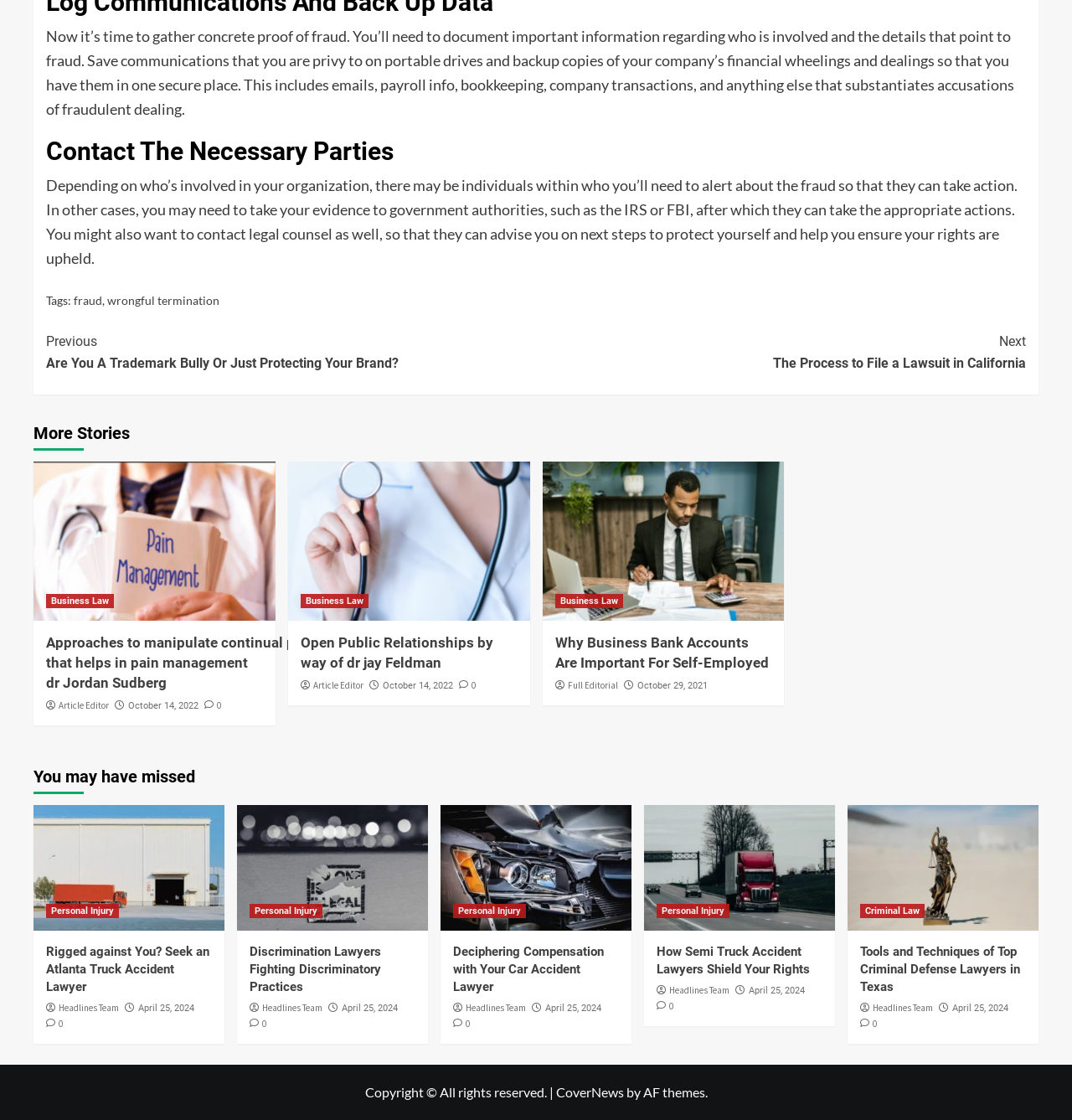Pinpoint the bounding box coordinates of the area that must be clicked to complete this instruction: "Click 'fraud'".

[0.069, 0.261, 0.095, 0.274]